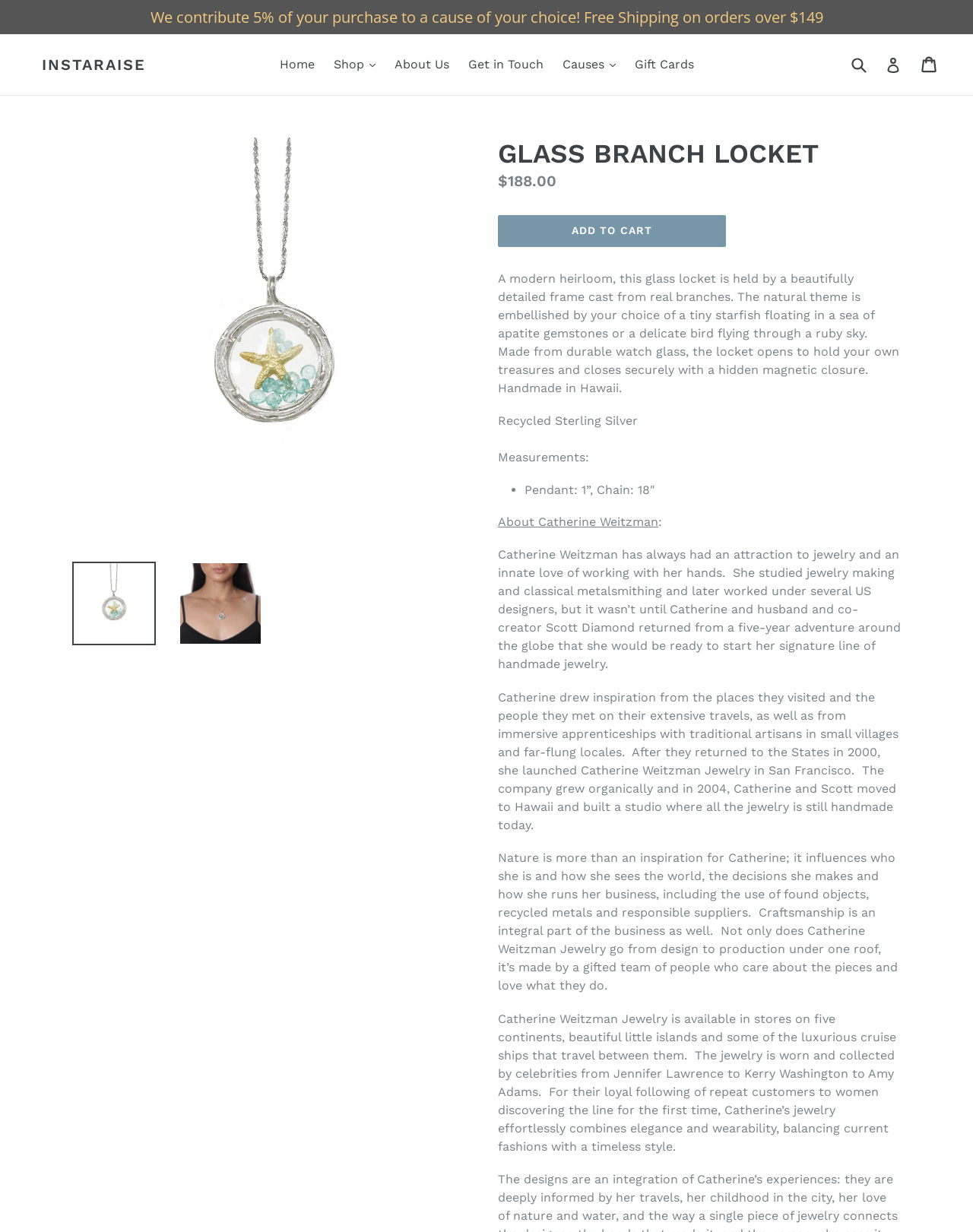Provide a brief response to the question below using a single word or phrase: 
What is the purpose of the hidden magnetic closure?

To close the locket securely